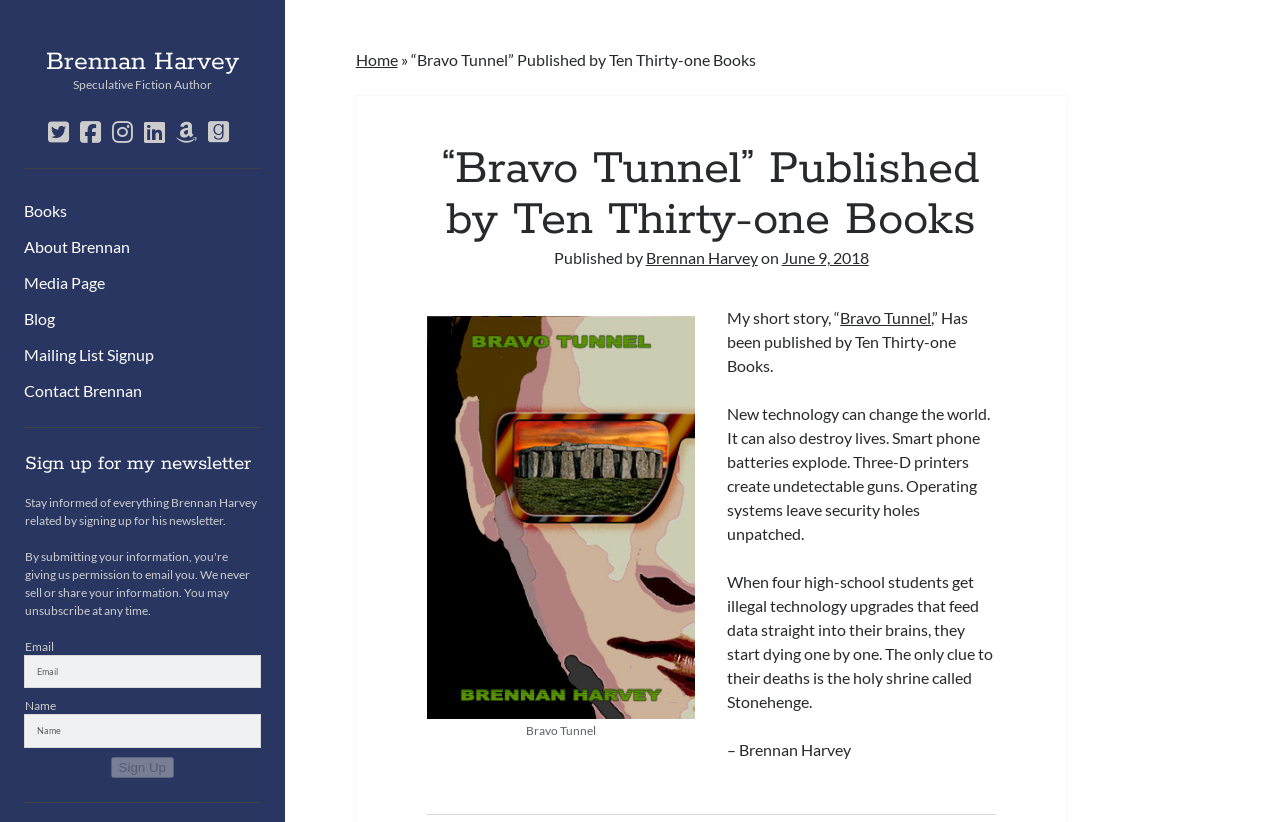Reply to the question with a single word or phrase:
What is the purpose of the textbox labeled 'Email'?

To sign up for the newsletter